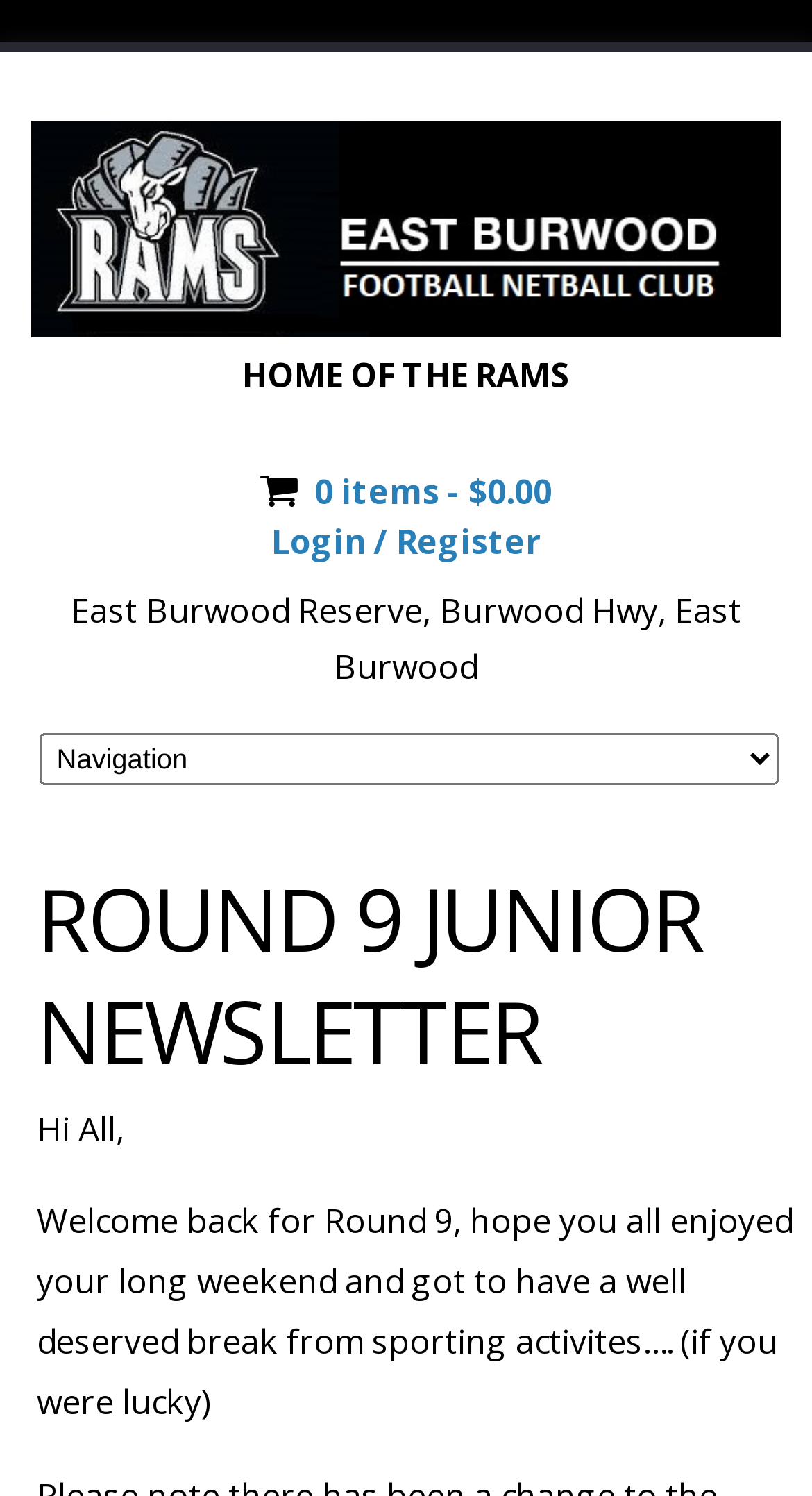What is the name of the football club?
Answer the question with as much detail as possible.

The name of the football club can be found in the link element with the text 'East Burwood Football Club' which is located at the top of the webpage, inside a layout table.